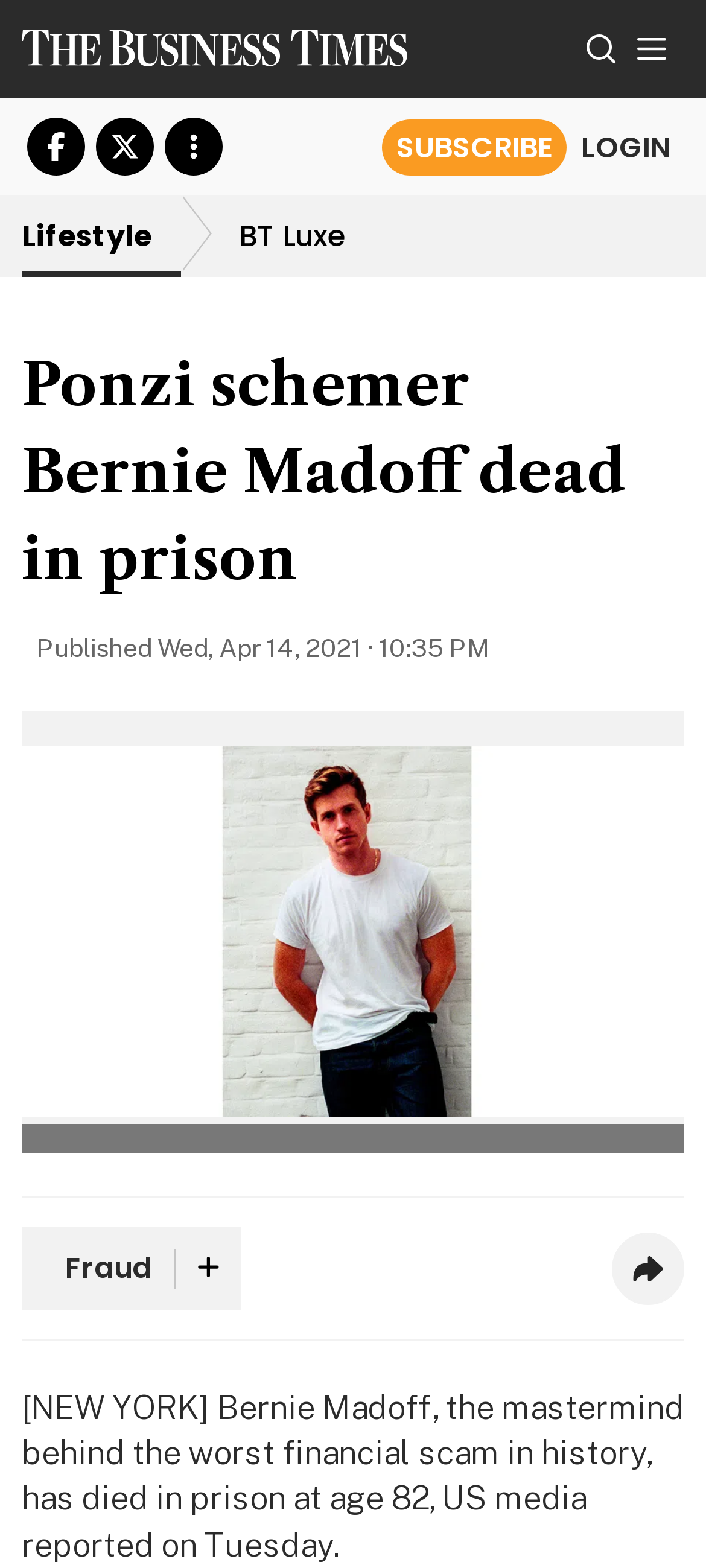Please identify the bounding box coordinates of the area I need to click to accomplish the following instruction: "View more".

[0.233, 0.075, 0.315, 0.112]